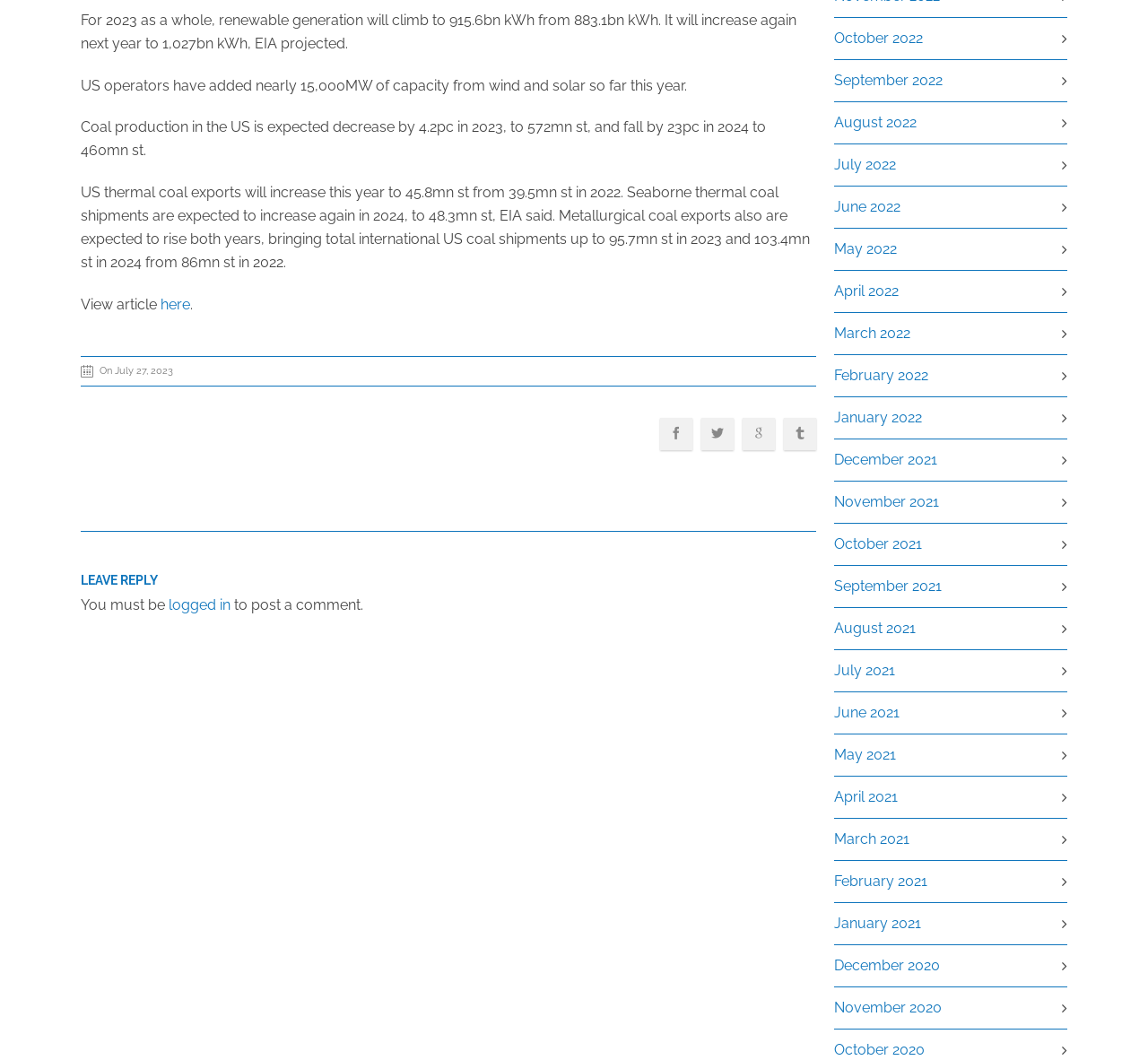Please identify the bounding box coordinates of the region to click in order to complete the task: "Log in". The coordinates must be four float numbers between 0 and 1, specified as [left, top, right, bottom].

[0.147, 0.562, 0.201, 0.578]